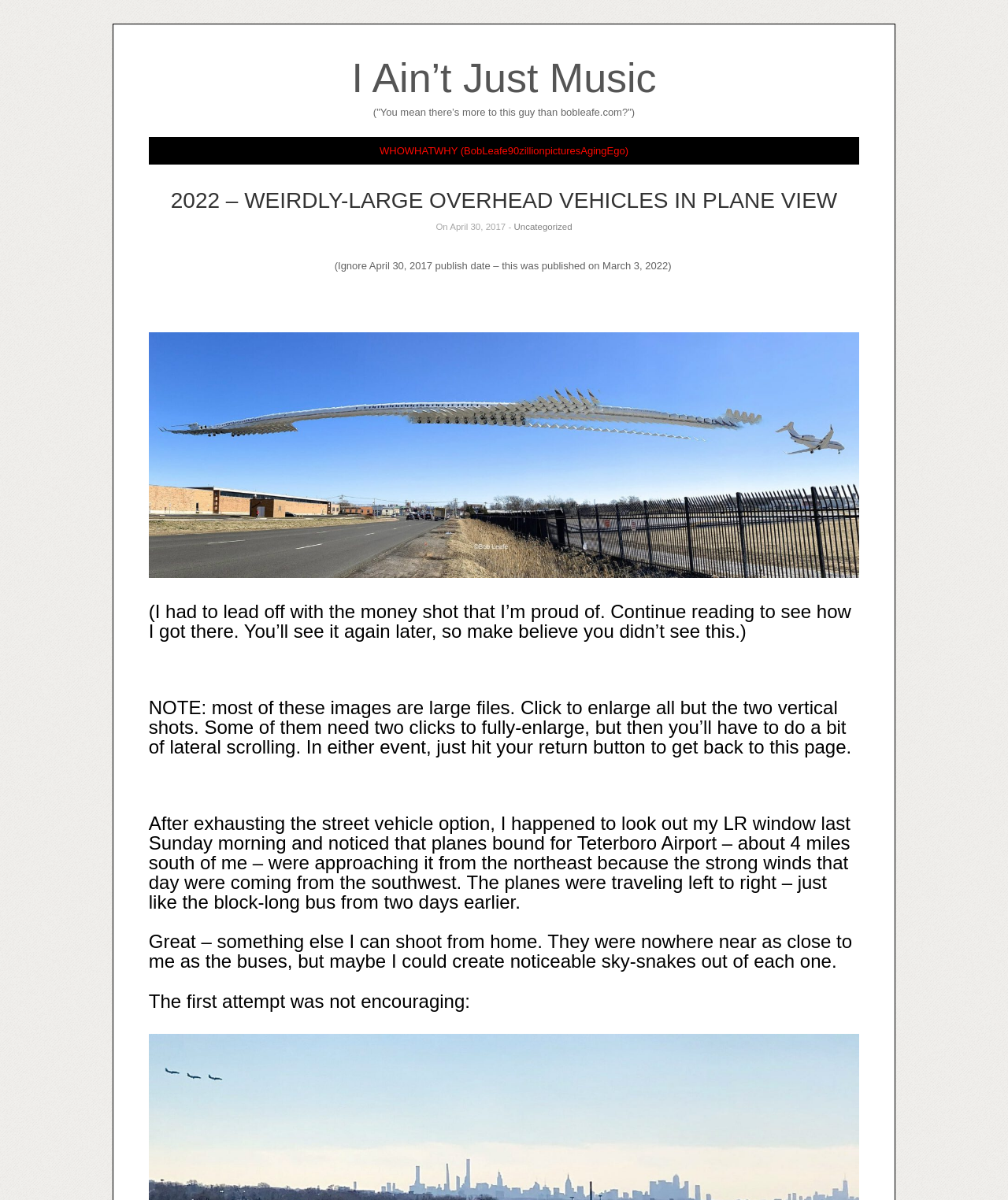Please locate and retrieve the main header text of the webpage.

I Ain’t Just Music